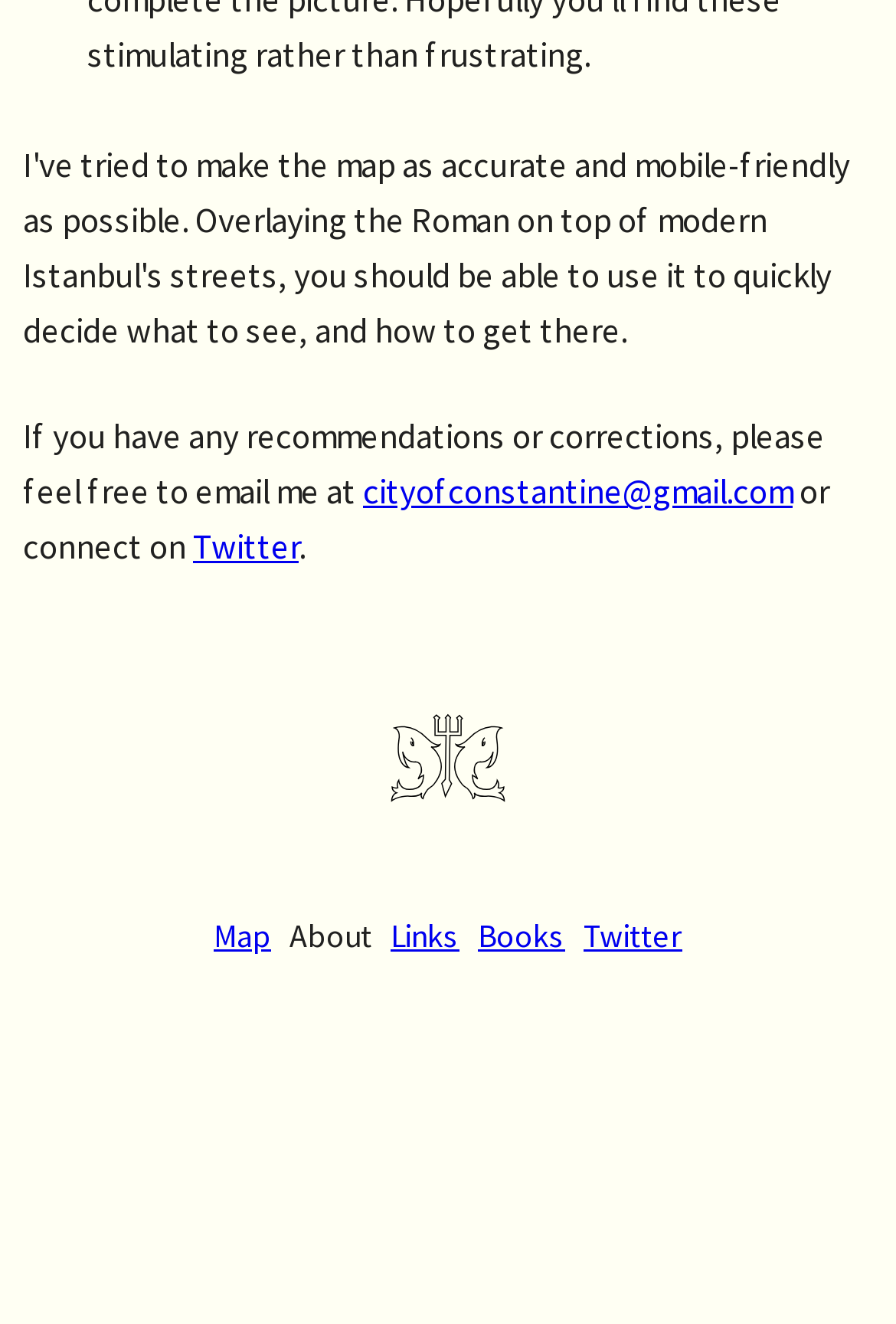Give a short answer to this question using one word or a phrase:
How many links are there in the navigation menu?

5